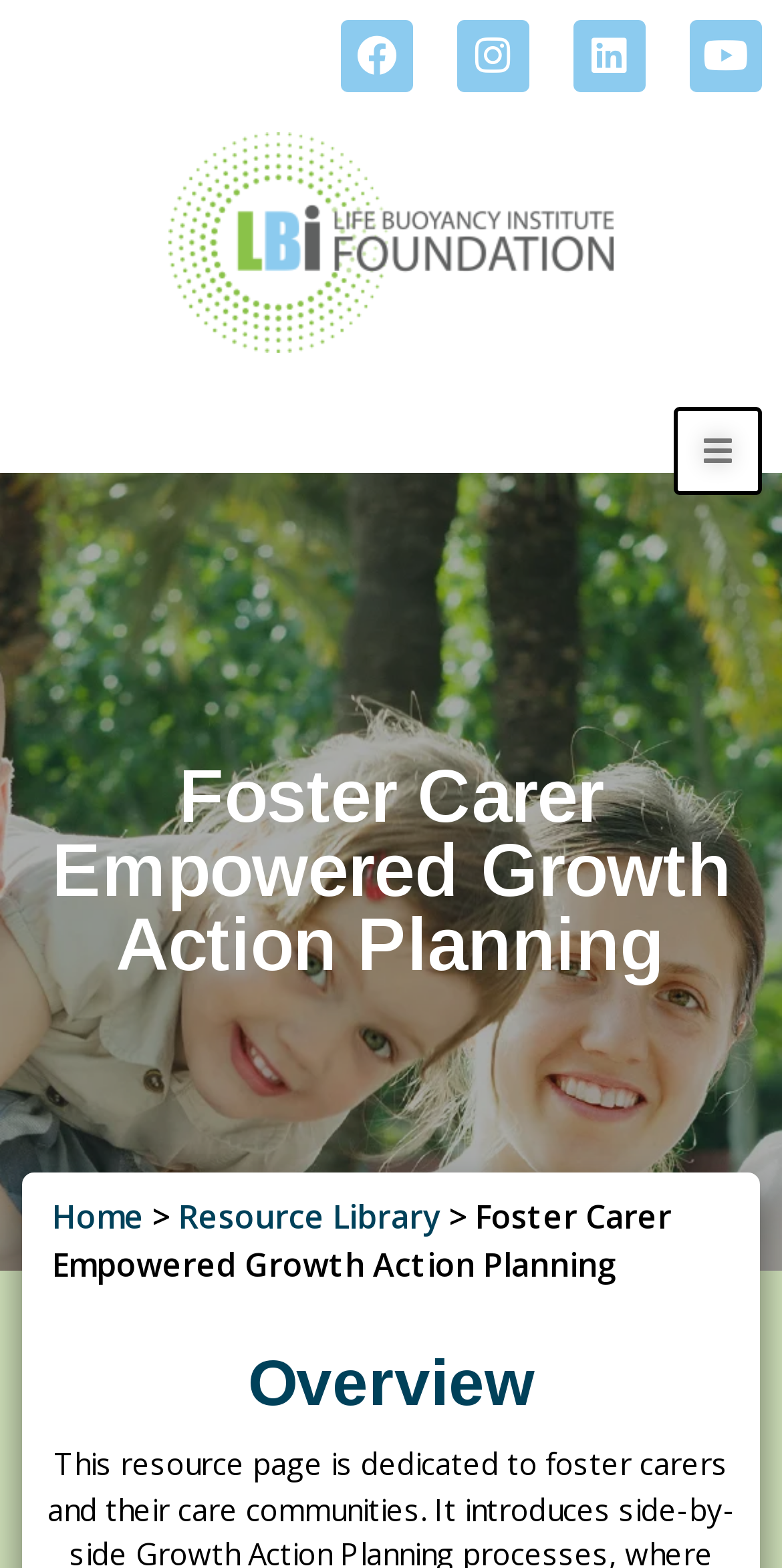Answer the following inquiry with a single word or phrase:
How many links are in the breadcrumb navigation?

2